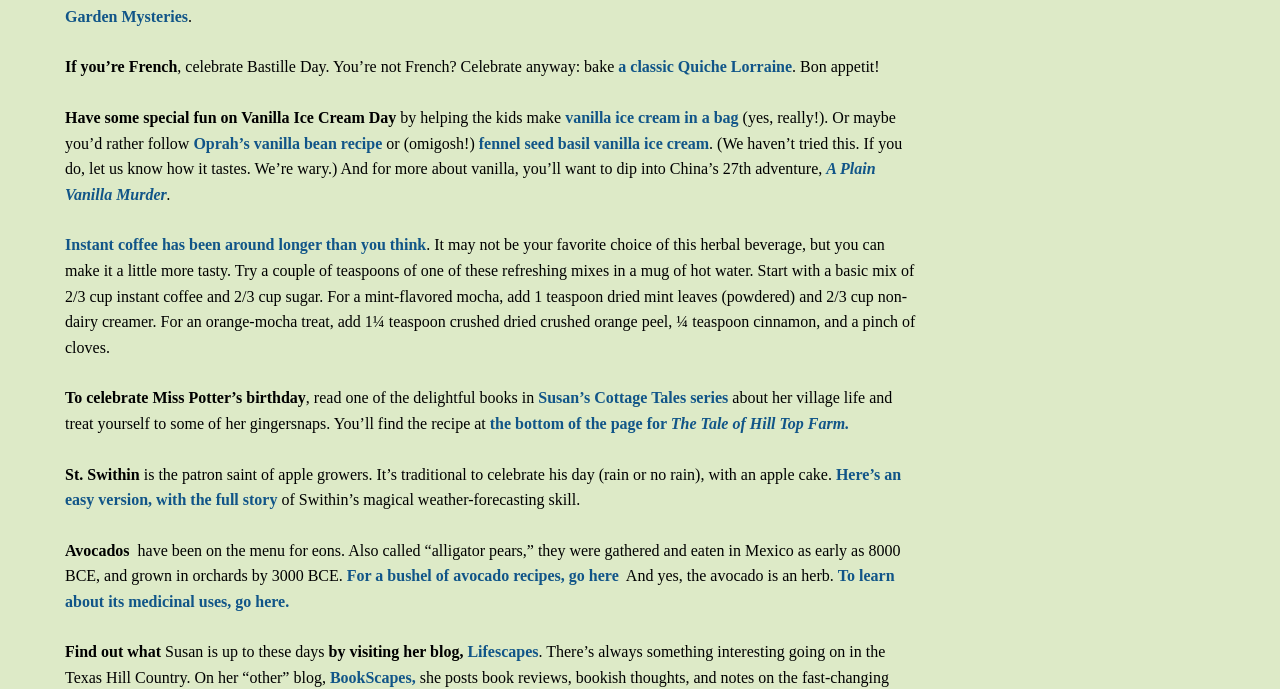What is another name for avocados?
From the image, respond with a single word or phrase.

alligator pears